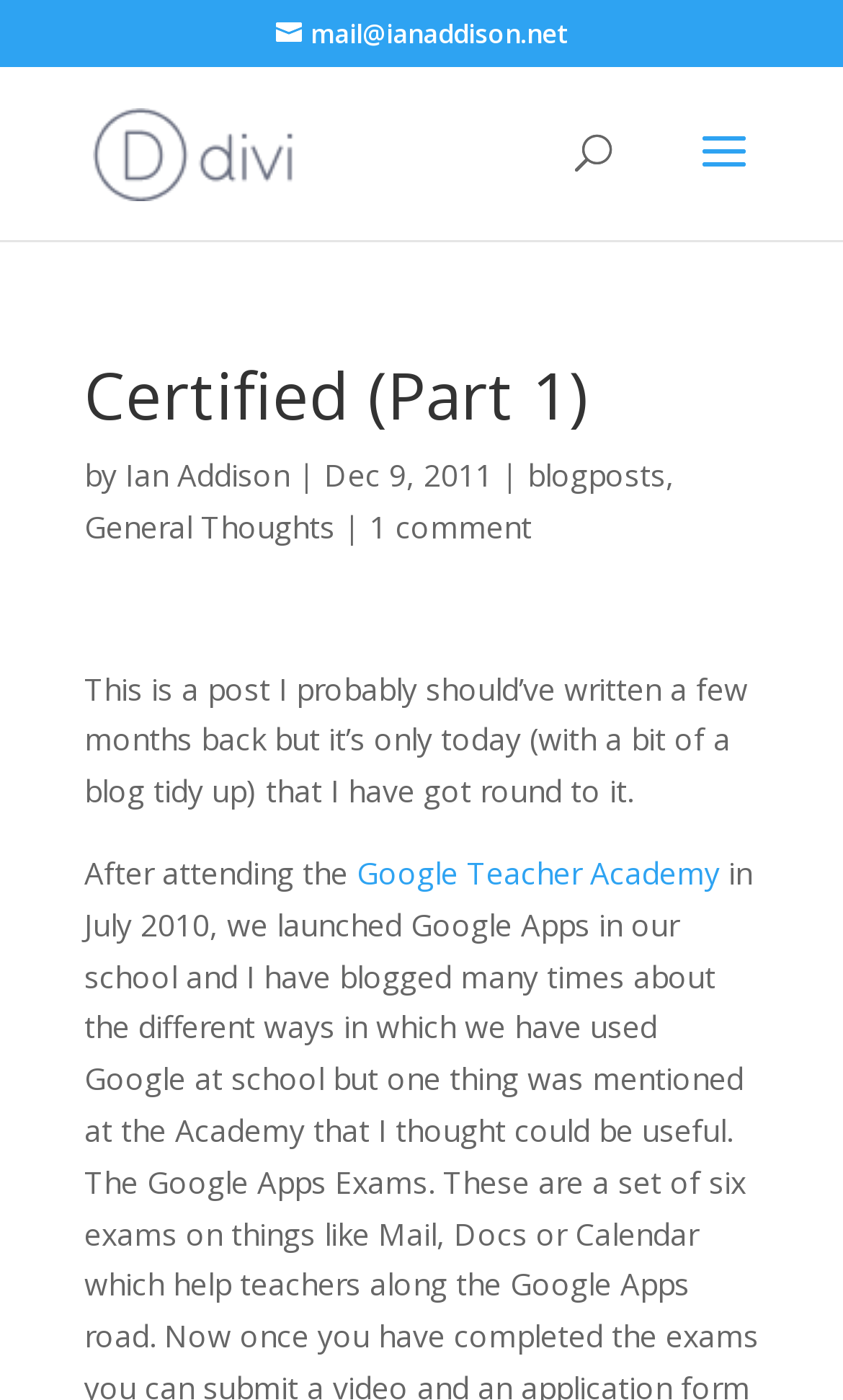Please provide a detailed answer to the question below based on the screenshot: 
What is the name of the academy mentioned in the blog post?

The name of the academy mentioned in the blog post can be found by reading the text of the blog post, specifically the sentence that starts with 'After attending the'.